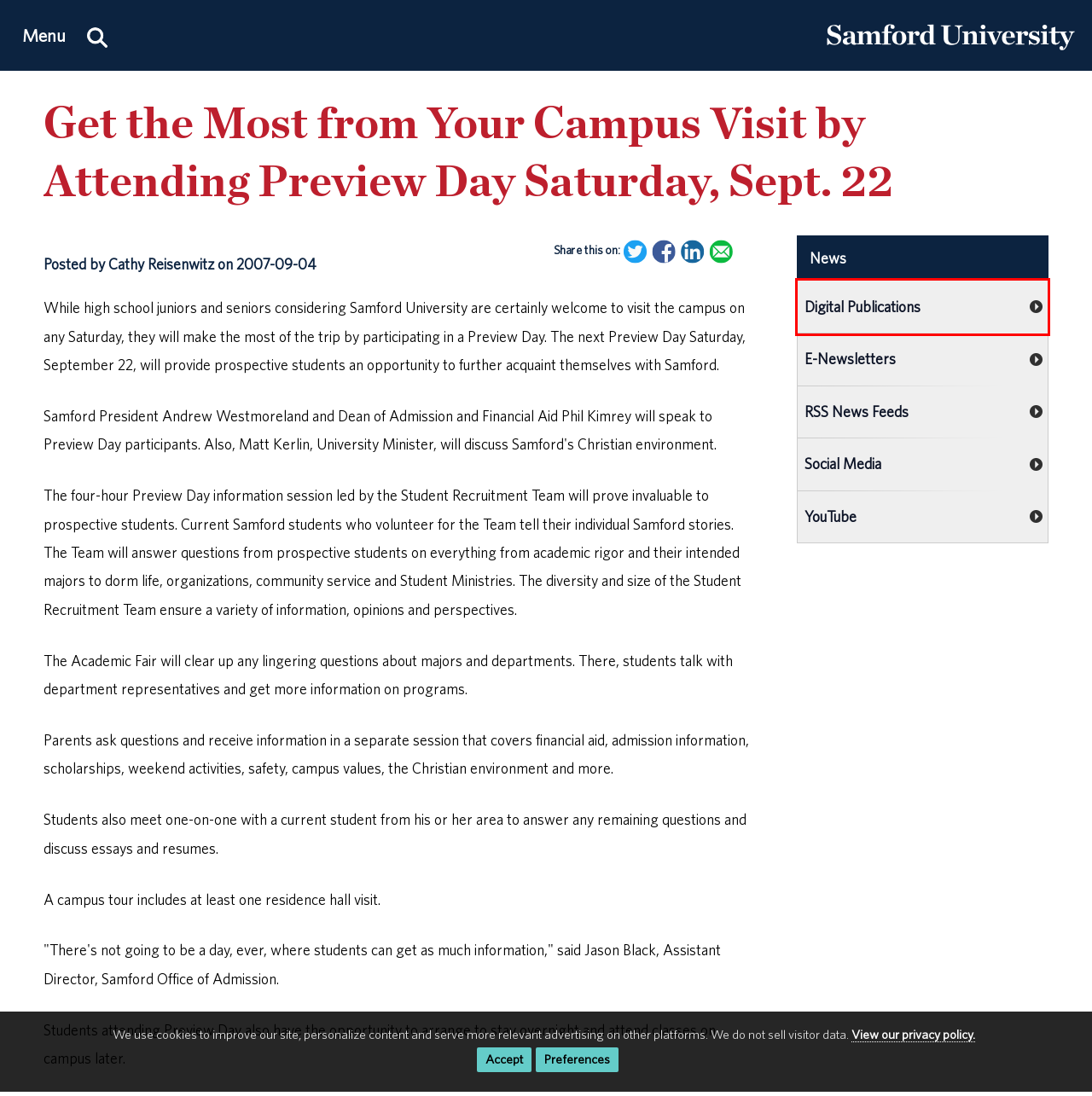Assess the screenshot of a webpage with a red bounding box and determine which webpage description most accurately matches the new page after clicking the element within the red box. Here are the options:
A. Human Resources | Individual & Organizational Success
B. Samford University Publications
C. 404 Page Not Found
D. Samford University Social Media Accounts
E. University Health Services at Samford University
F. Subscribe to Samford News and Podcasts
G. Accessibility and Accommodations | Samford University
H. Manage Your Samford E-Newsletter Subscriptions

B